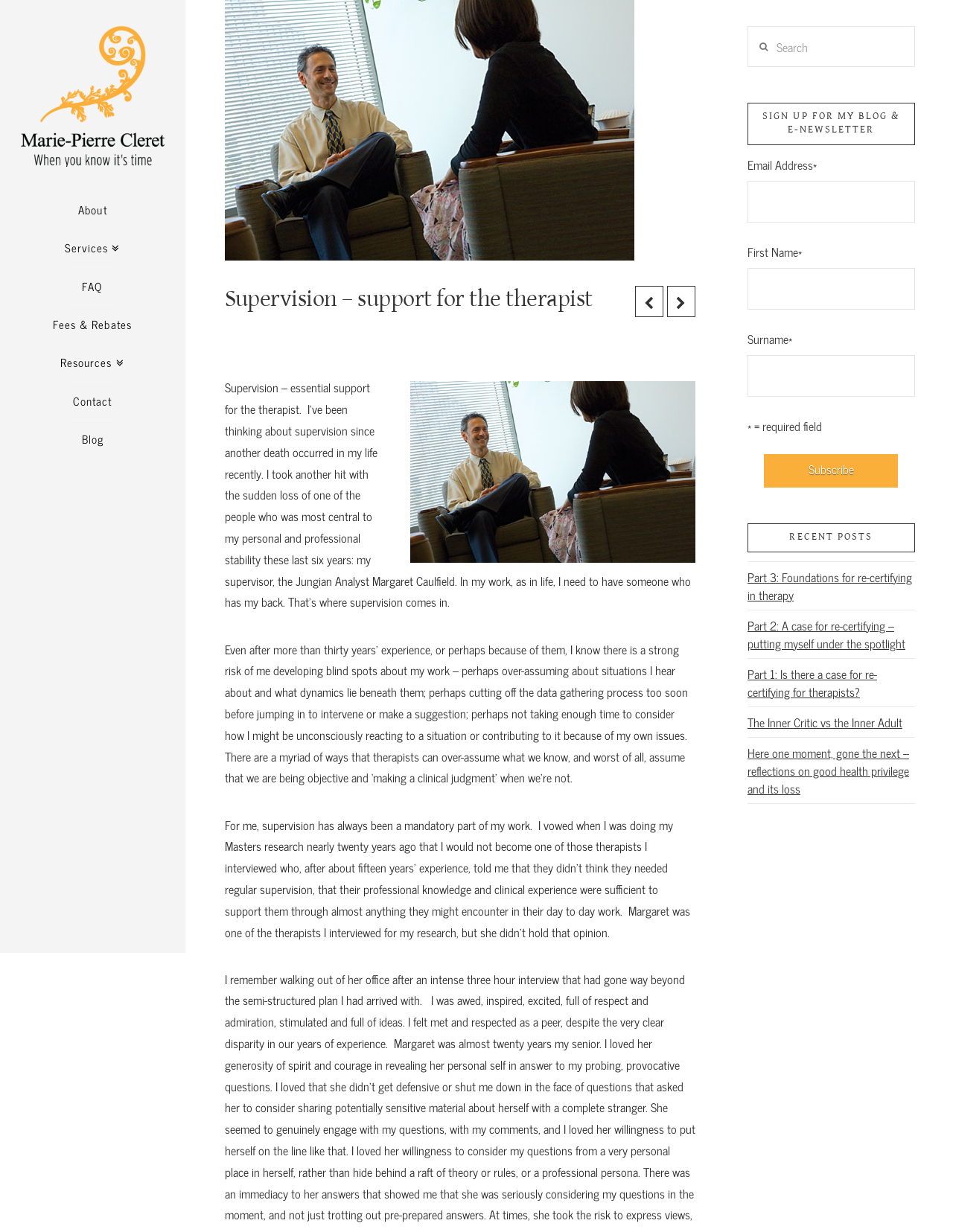Answer the following query with a single word or phrase:
What is the text of the first link on the webpage?

When you know it's time